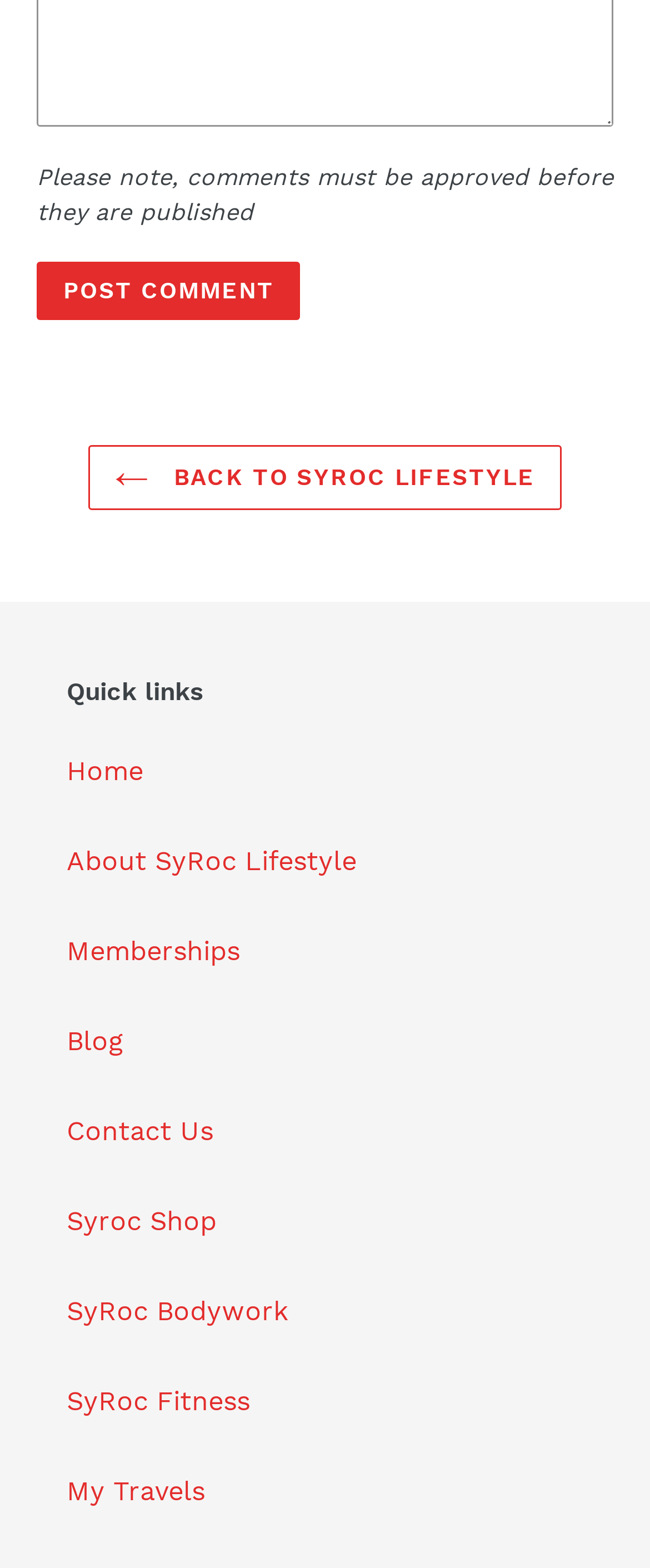Select the bounding box coordinates of the element I need to click to carry out the following instruction: "visit the home page".

[0.103, 0.482, 0.221, 0.502]